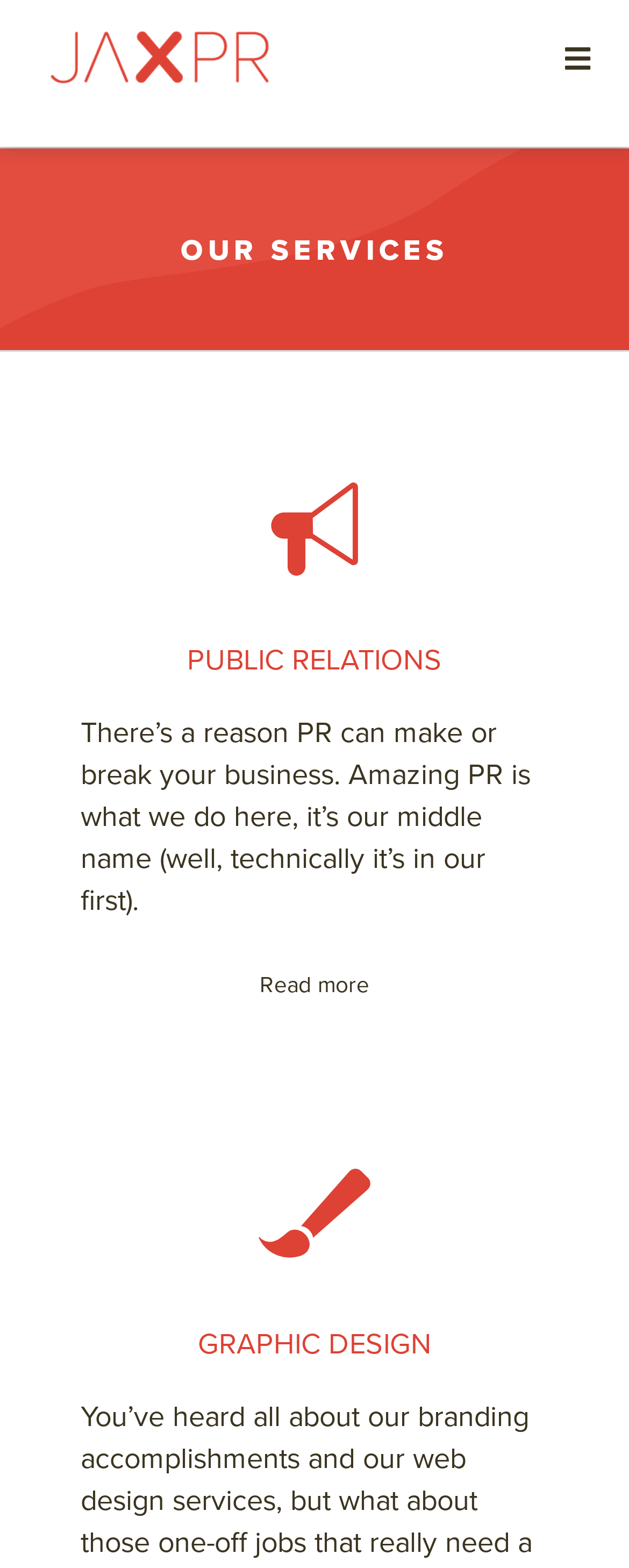What is the purpose of the 'Toggle Navigation' button?
Please use the visual content to give a single word or phrase answer.

To expand or collapse the navigation menu